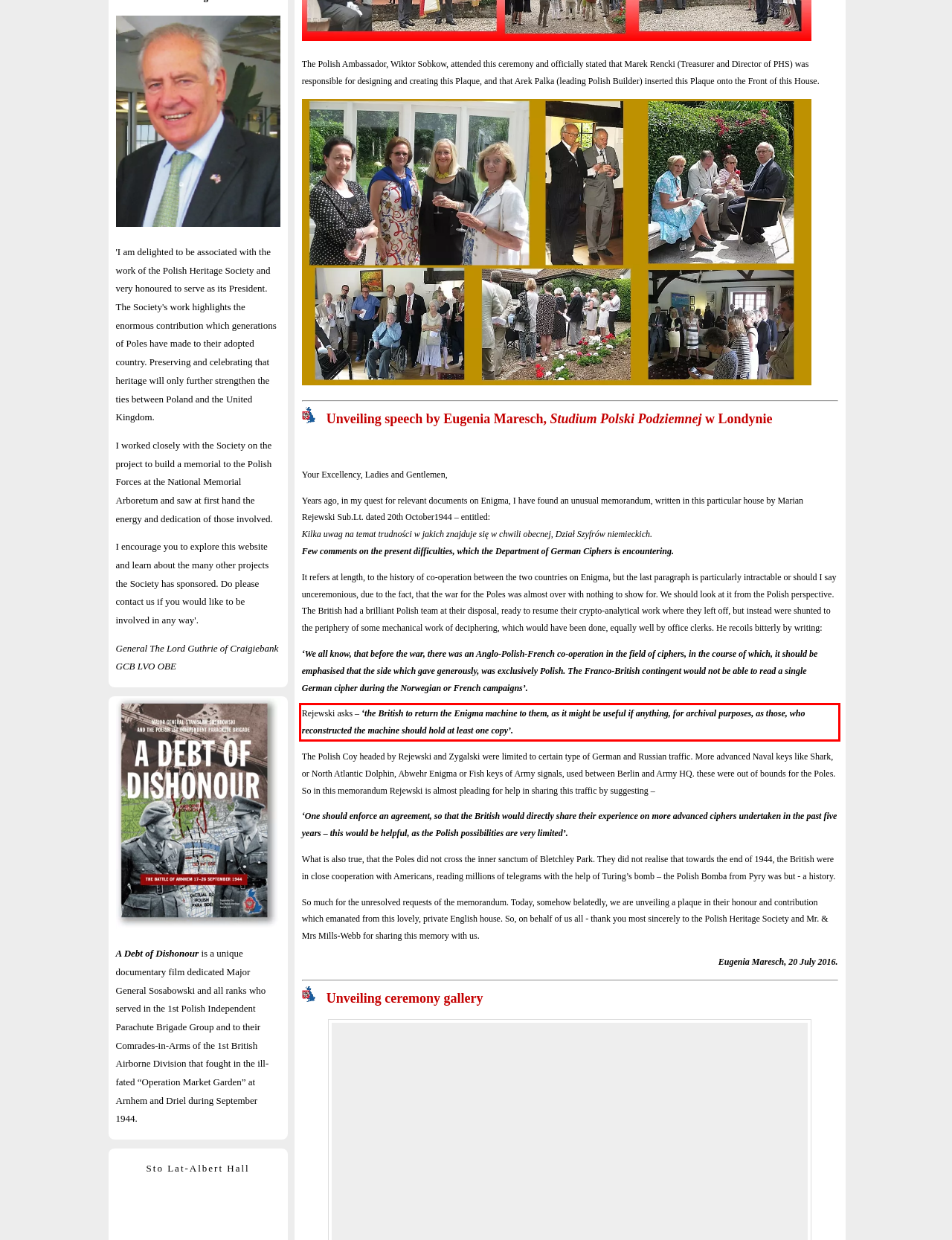Identify the text inside the red bounding box on the provided webpage screenshot by performing OCR.

Rejewski asks – ‘the British to return the Enigma machine to them, as it might be useful if anything, for archival purposes, as those, who reconstructed the machine should hold at least one copy’.